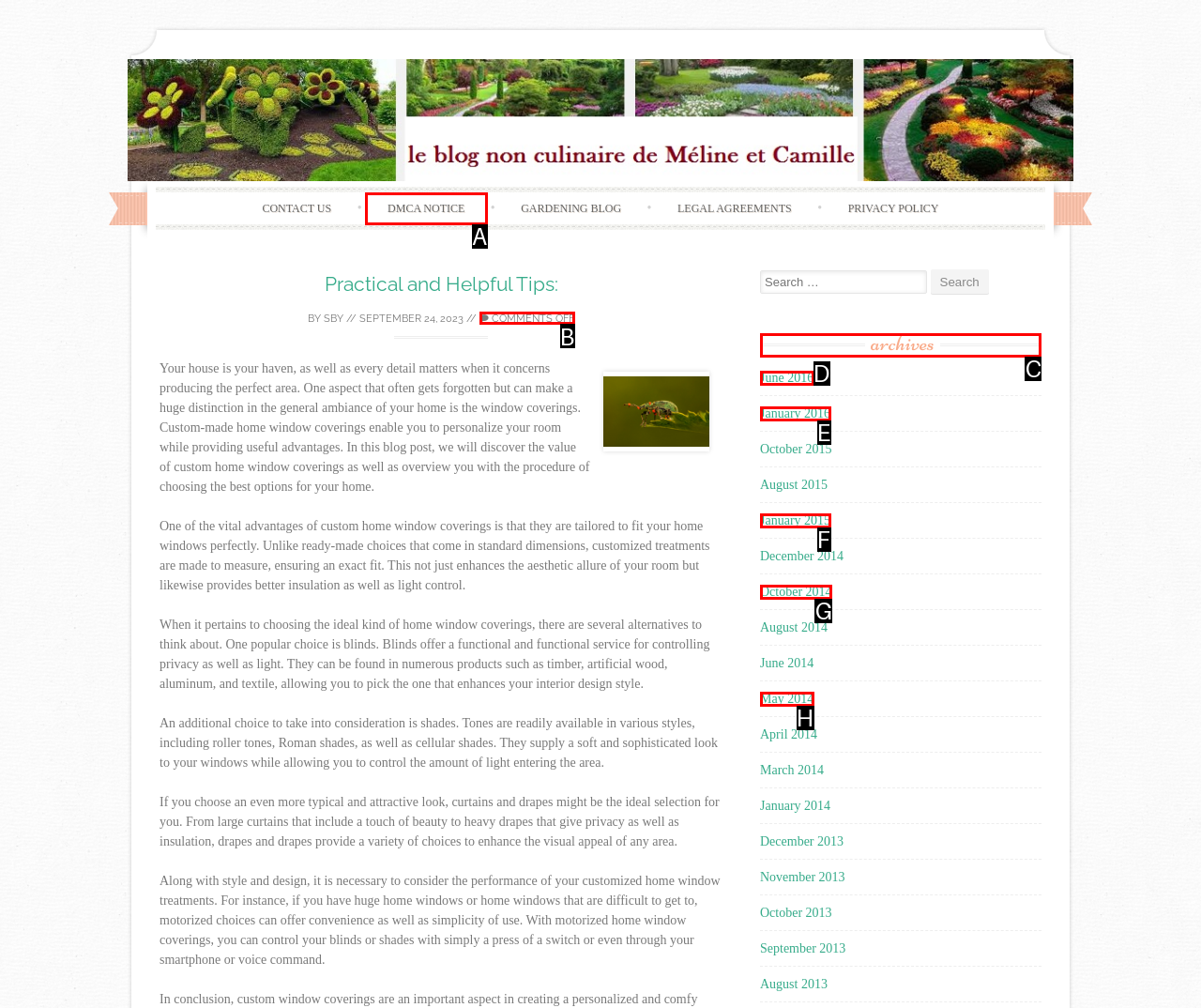Decide which HTML element to click to complete the task: View archives Provide the letter of the appropriate option.

C